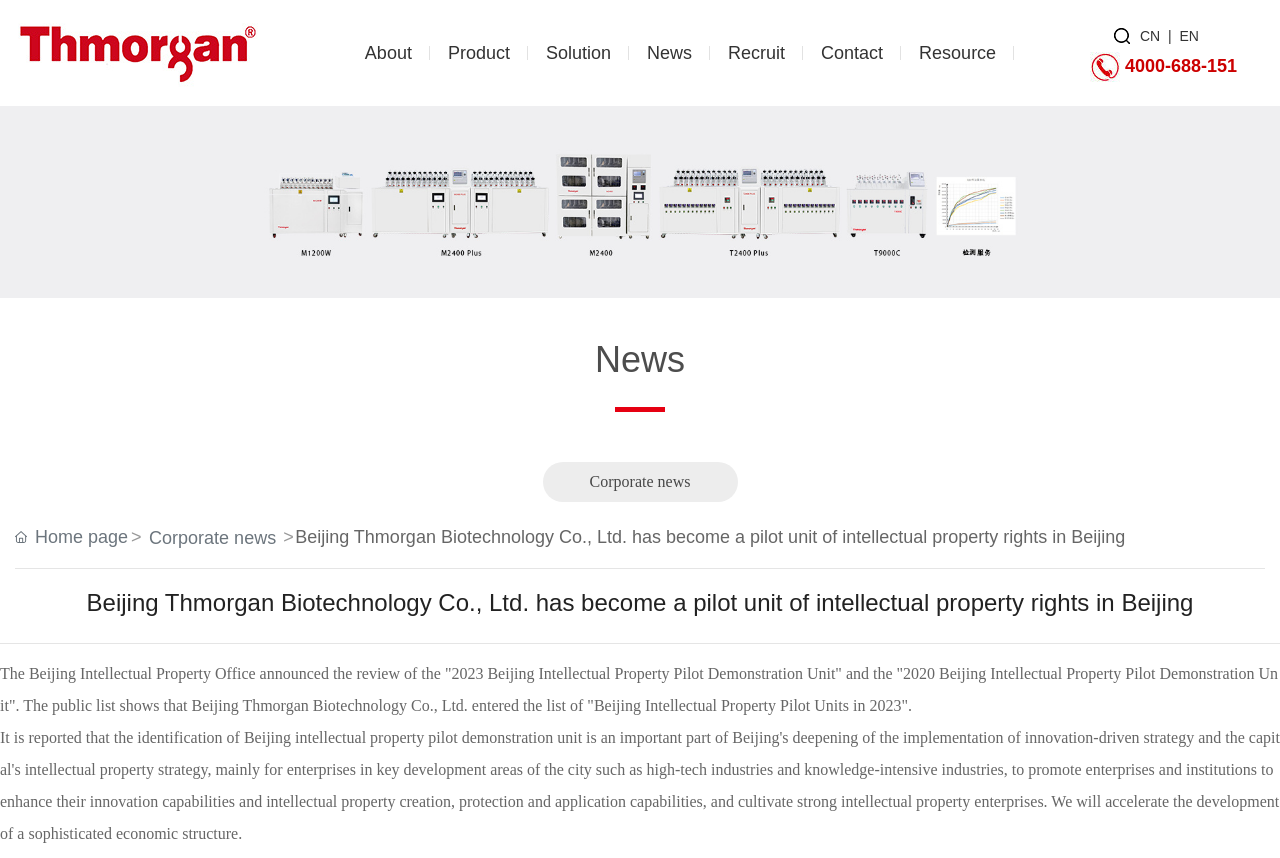What is the company's name?
Using the information from the image, provide a comprehensive answer to the question.

The company's name is mentioned in the top-left corner of the webpage, where it says 'Beijing Thmorgan Biotechnology Co., Ltd.'